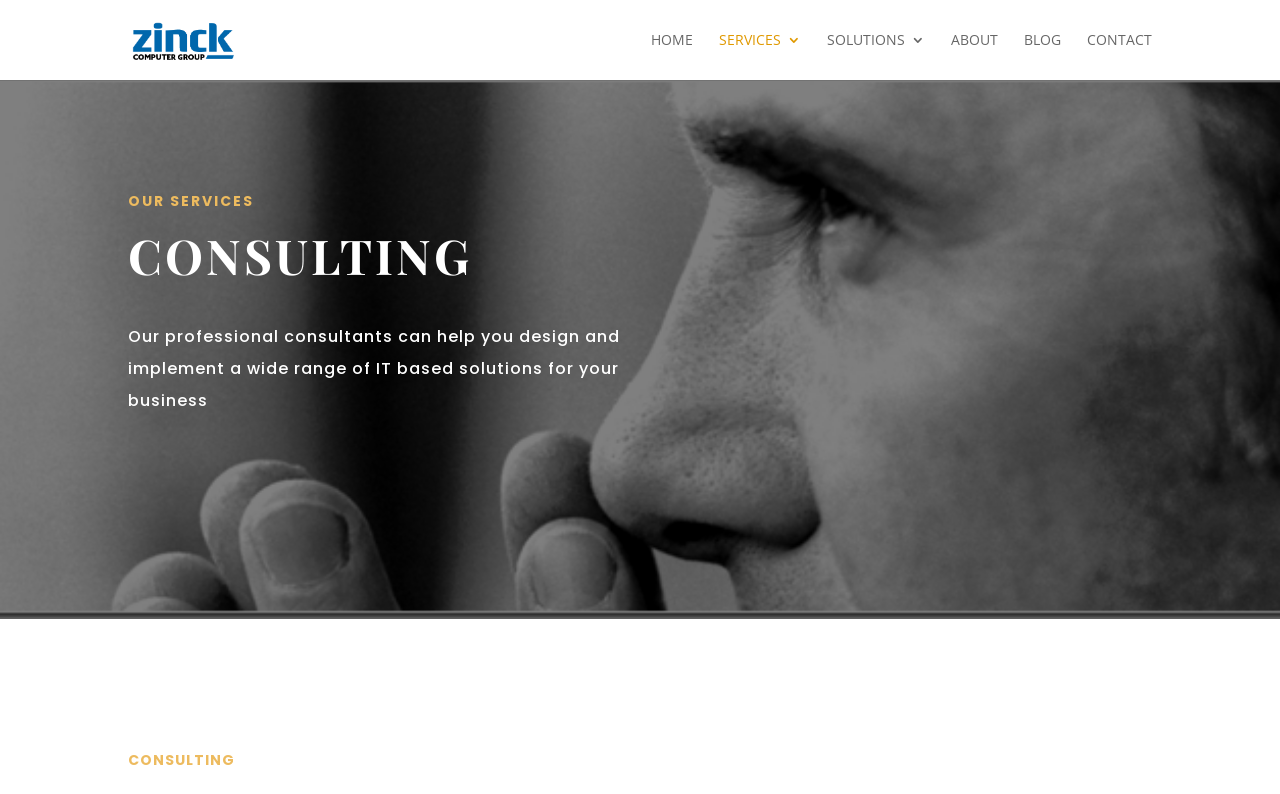What is the main service offered by the company?
Please interpret the details in the image and answer the question thoroughly.

The main service offered by the company can be determined by looking at the heading 'OUR SERVICES' and the static text 'CONSULTING' below it, which suggests that consulting is a key service offered by the company.